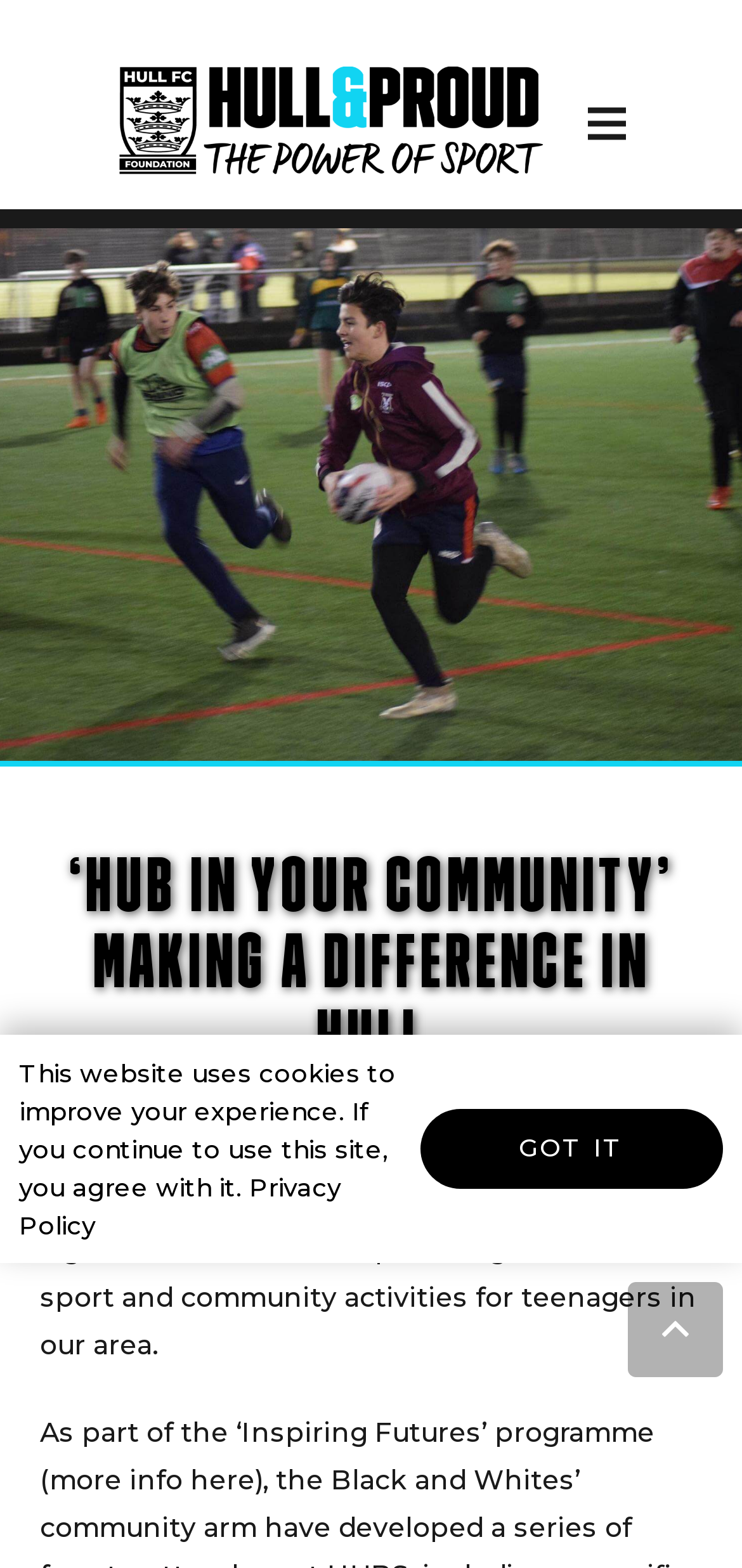Determine the bounding box for the described HTML element: "YOU LIKE IT". Ensure the coordinates are four float numbers between 0 and 1 in the format [left, top, right, bottom].

None